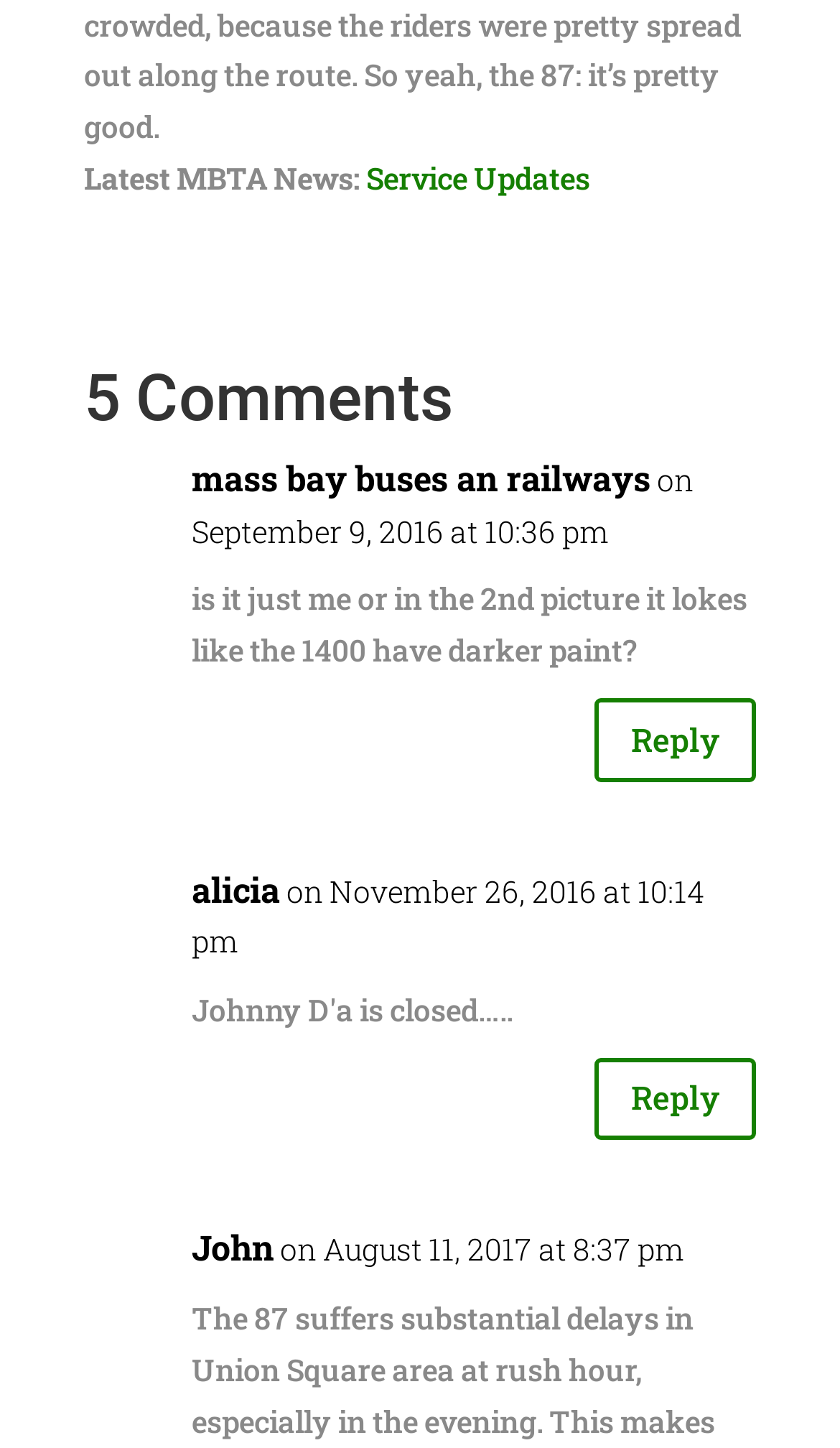Who replied to alicia?
Using the image as a reference, give a one-word or short phrase answer.

Unknown